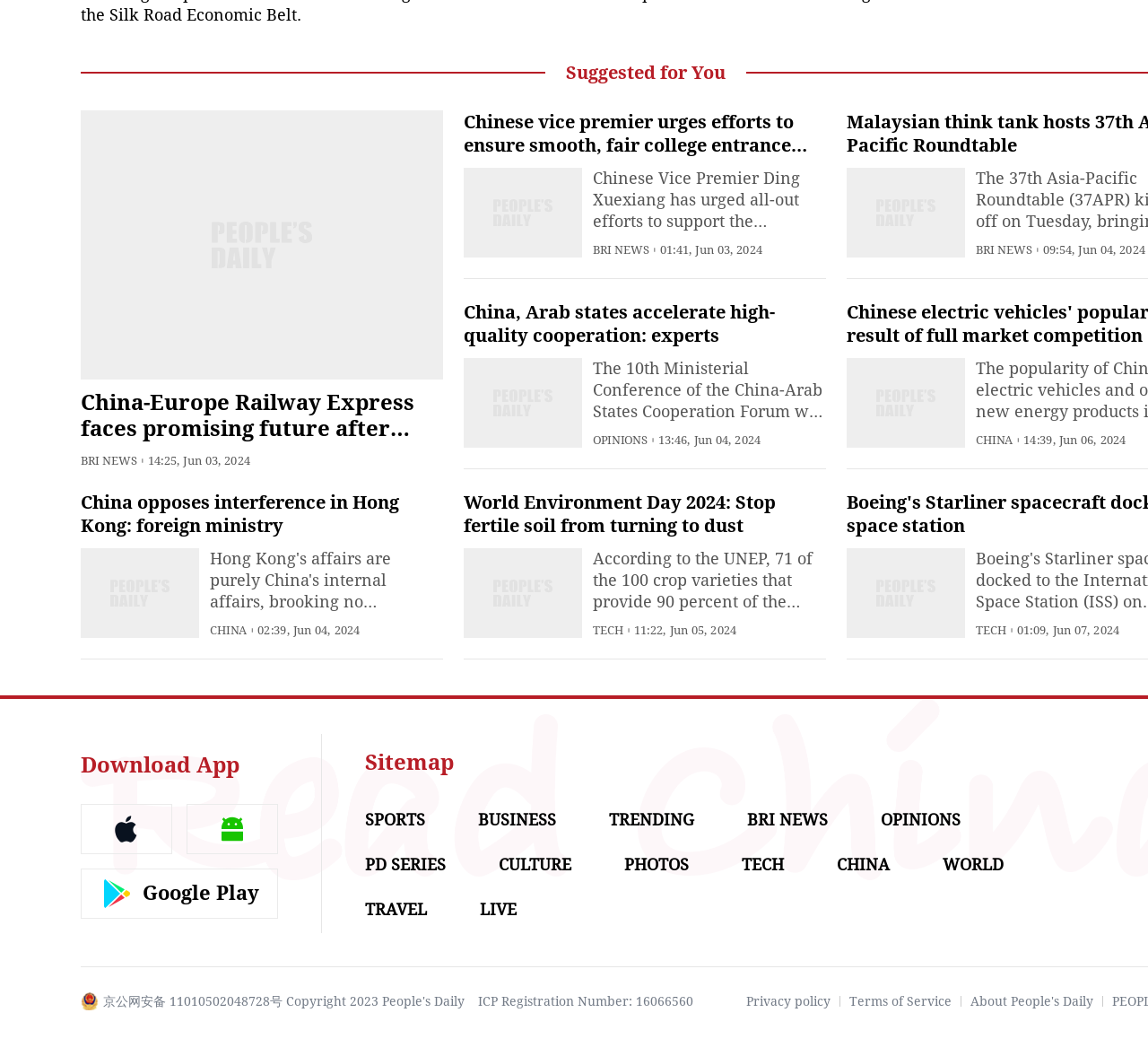Please find and report the bounding box coordinates of the element to click in order to perform the following action: "Check the trending news". The coordinates should be expressed as four float numbers between 0 and 1, in the format [left, top, right, bottom].

[0.53, 0.78, 0.605, 0.798]